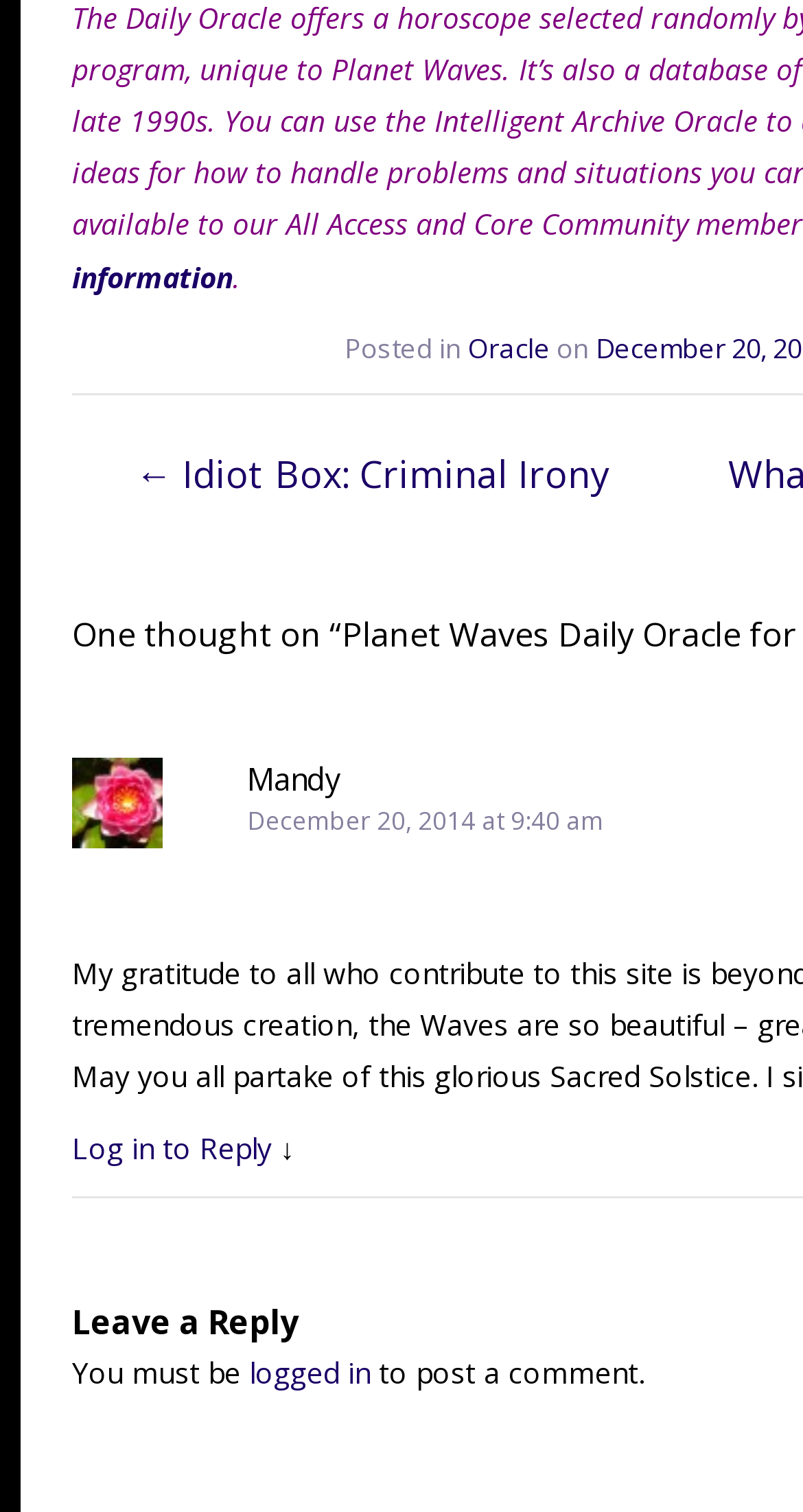Refer to the image and offer a detailed explanation in response to the question: What is the category of the post?

The category of the post can be determined by looking at the text 'Posted in' followed by a link 'Oracle', which suggests that the post belongs to the Oracle category.